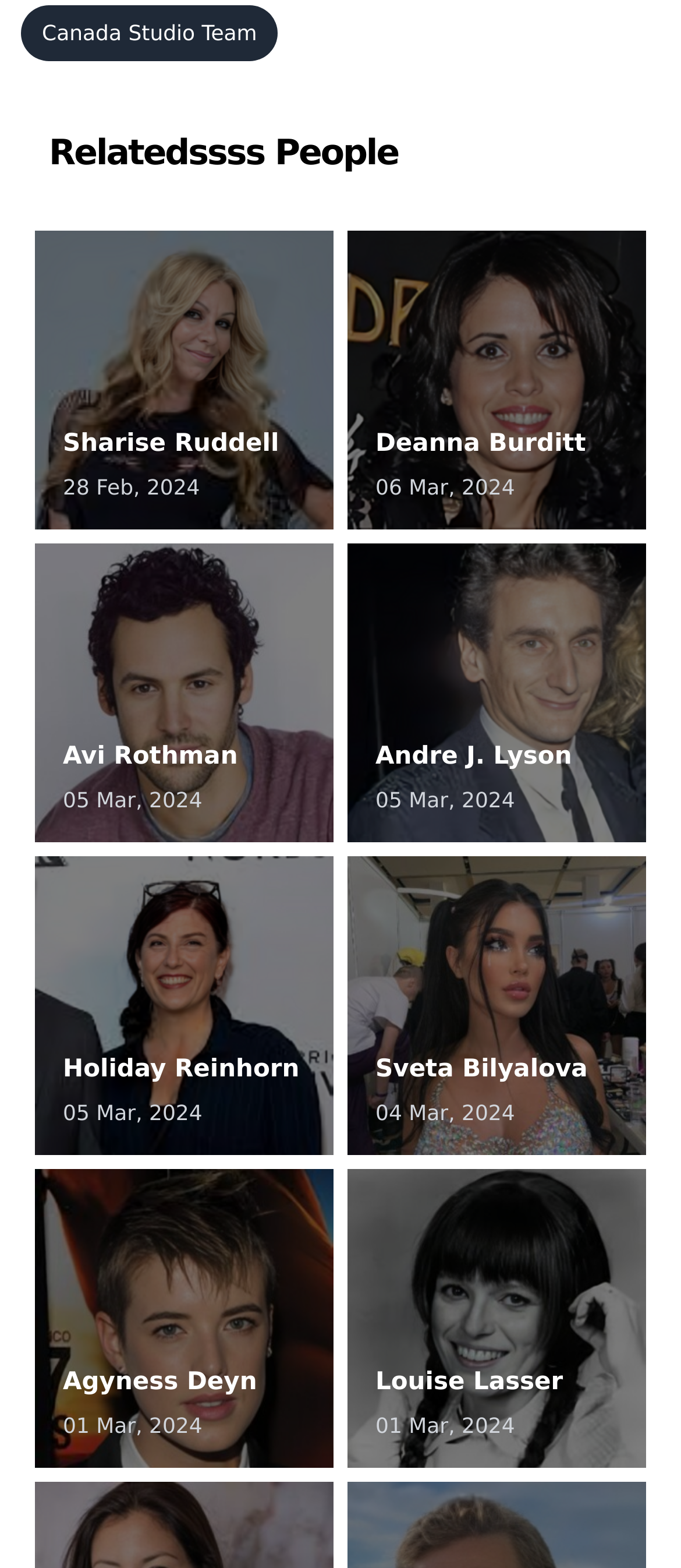What is the earliest date mentioned on the webpage?
Could you please answer the question thoroughly and with as much detail as possible?

The webpage lists several dates, and the earliest one is '28 Feb, 2024' which is associated with Sharise Ruddell.